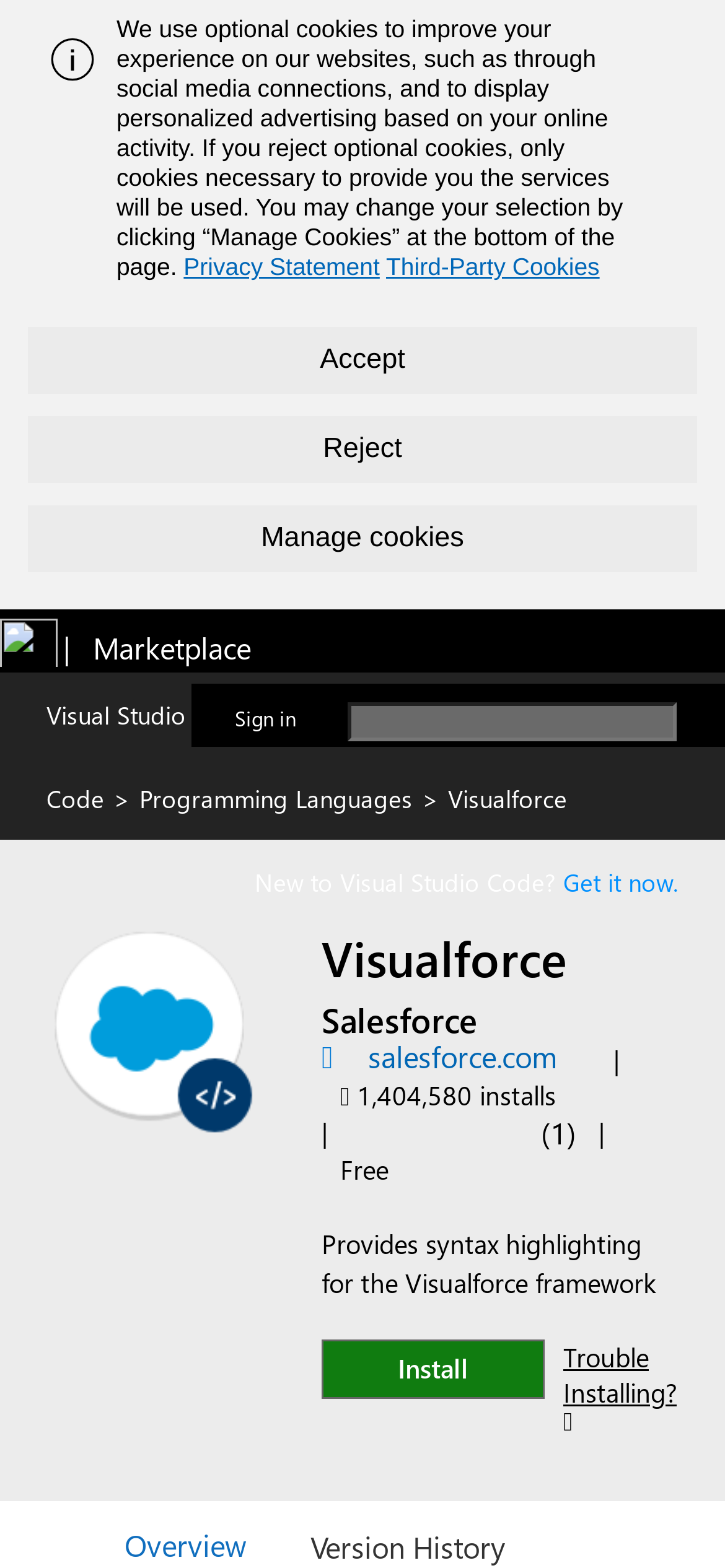What is the name of the extension? Based on the image, give a response in one word or a short phrase.

Visualforce